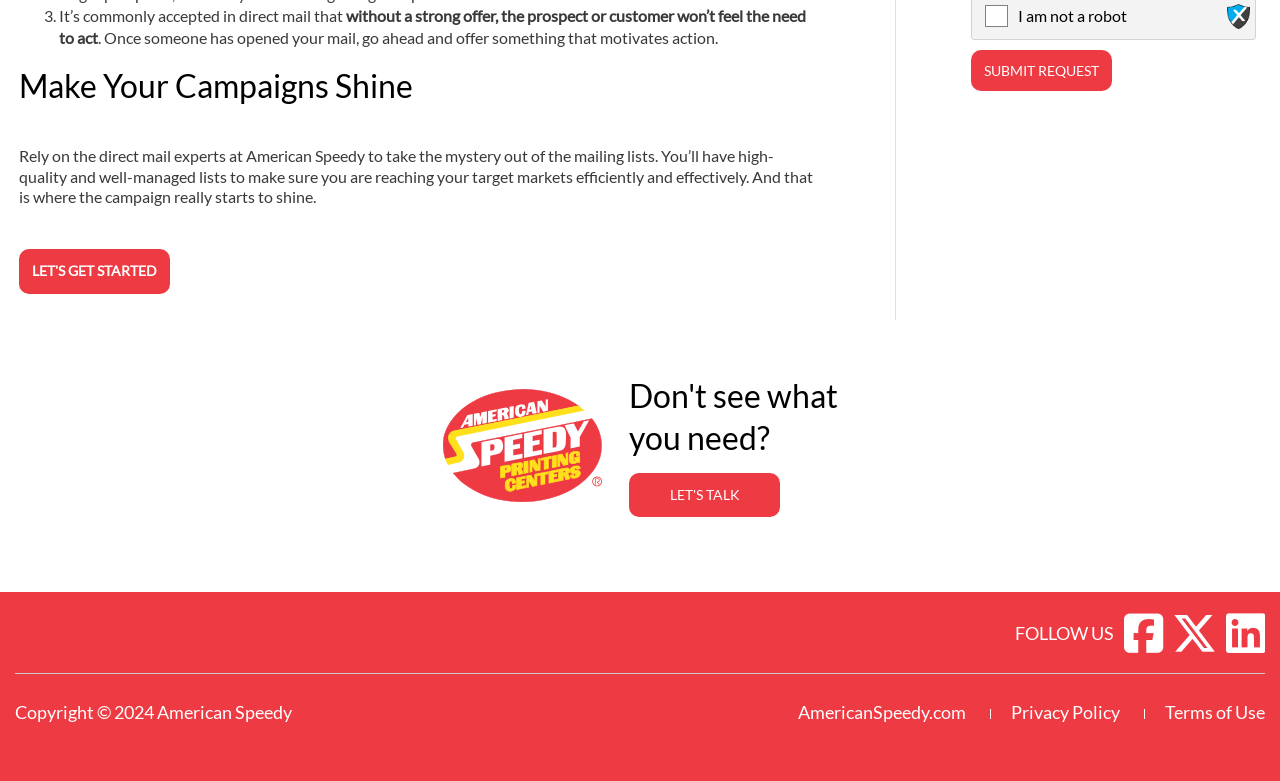Based on the description "Buy On Amazon", find the bounding box of the specified UI element.

None